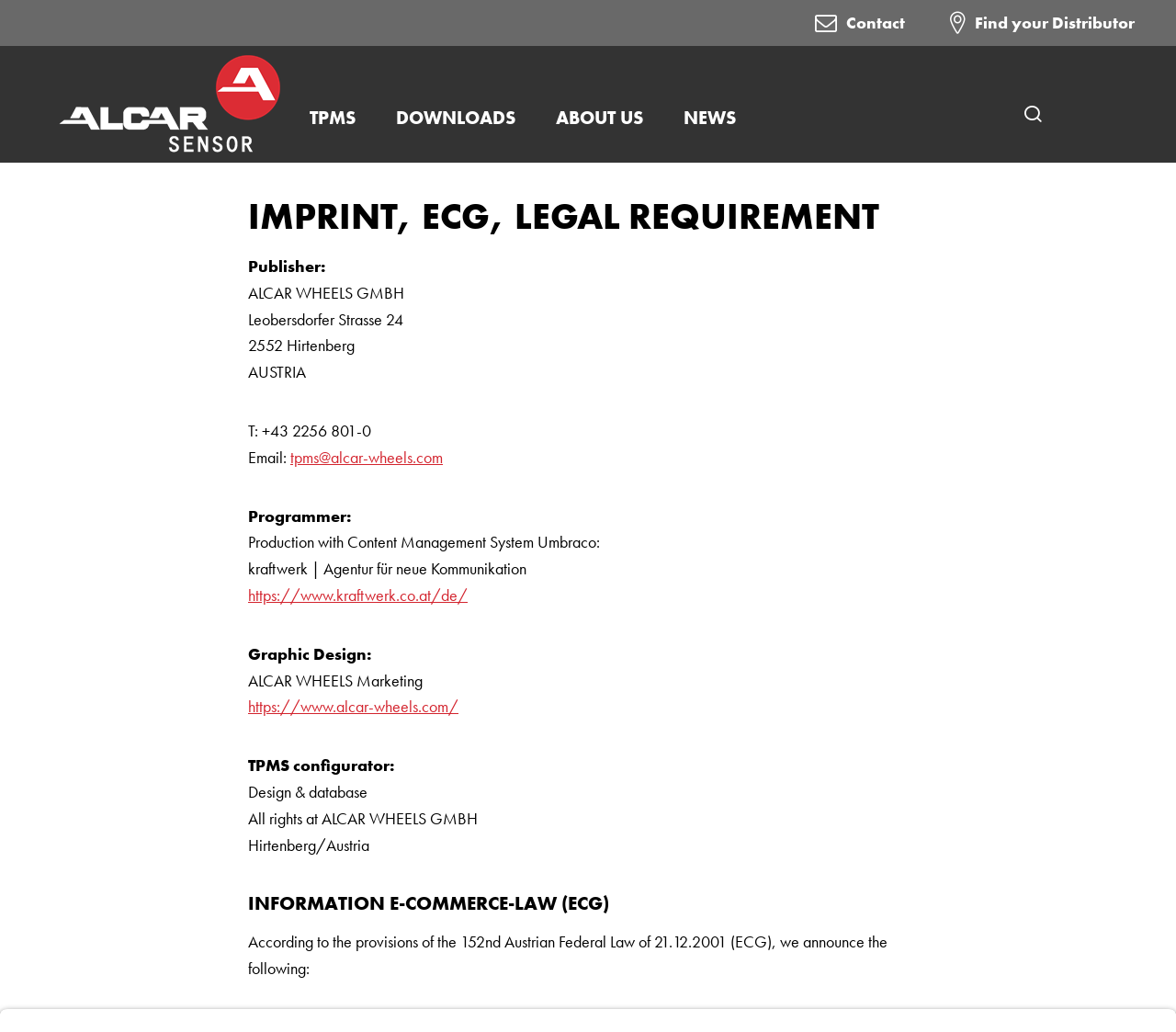Given the webpage screenshot and the description, determine the bounding box coordinates (top-left x, top-left y, bottom-right x, bottom-right y) that define the location of the UI element matching this description: Contact

[0.693, 0.0, 0.77, 0.045]